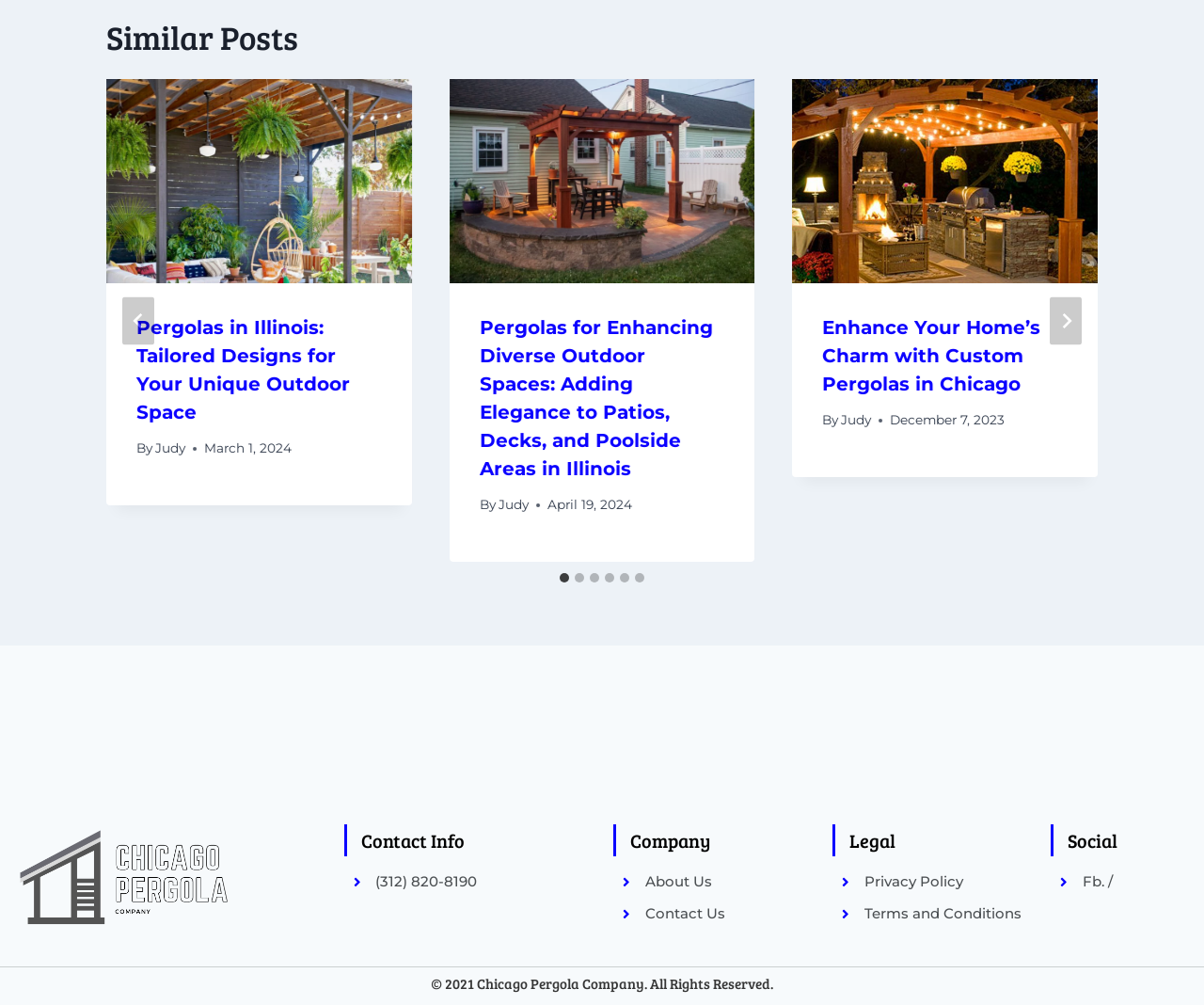Locate the bounding box coordinates for the element described below: "alt="chicago pergola logo"". The coordinates must be four float values between 0 and 1, formatted as [left, top, right, bottom].

[0.008, 0.821, 0.203, 0.929]